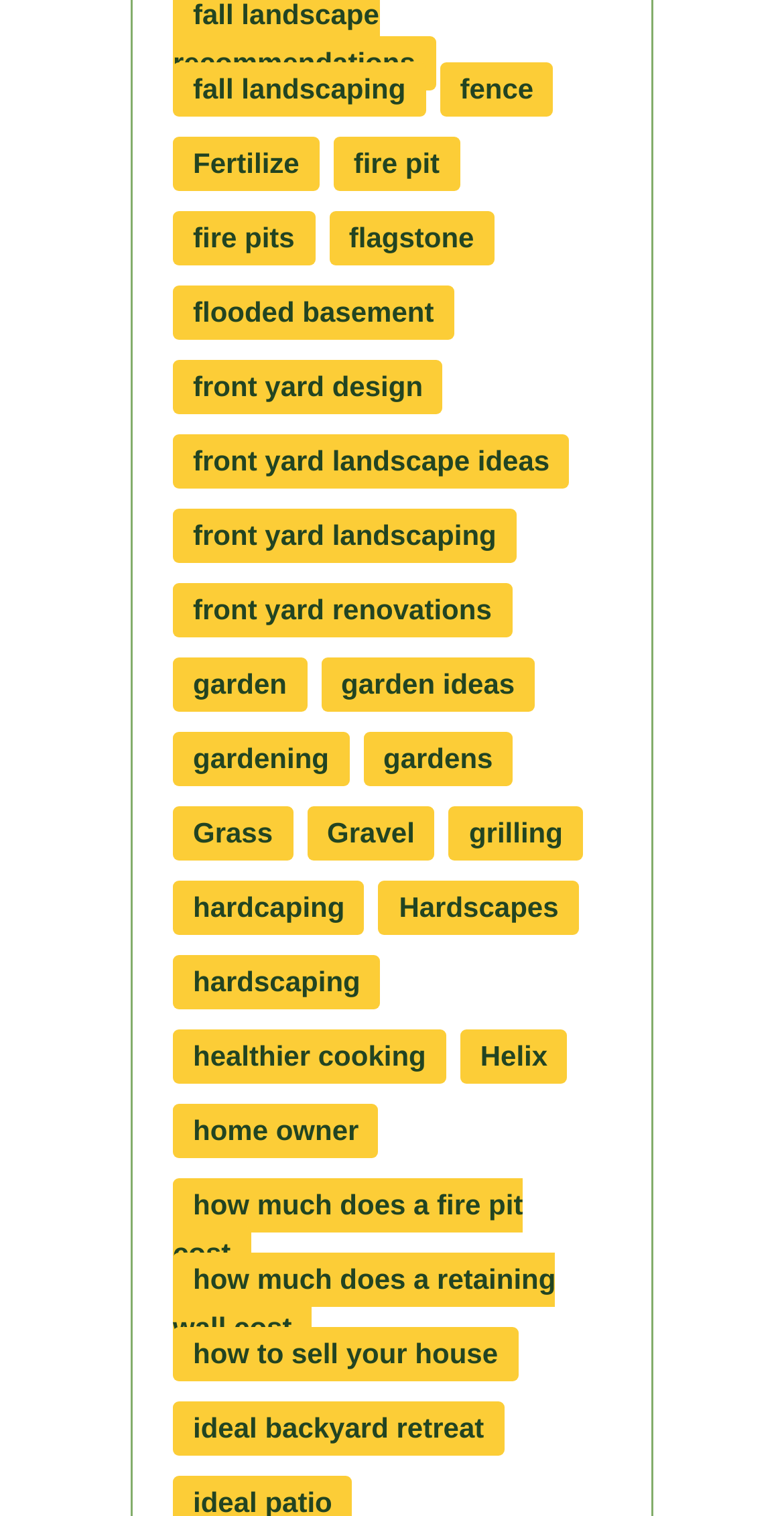Can you specify the bounding box coordinates for the region that should be clicked to fulfill this instruction: "explore gardening".

[0.221, 0.482, 0.445, 0.518]